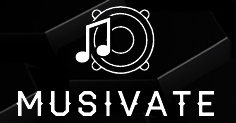Elaborate on all the key elements and details present in the image.

The image features the logo of "Musivate," an online platform dedicated to music education and resources. The design combines a stylized speaker icon incorporated with musical notes, conveying a sense of sound and rhythm. The logo is prominently displayed in white against a dark background, emphasizing its modern and sleek aesthetic. Beneath the icon, the name "MUSIVATE" is presented in bold, elegant typography, reinforcing the brand's identity as a go-to resource for learning about music. This visual representation captures the essence of creativity and inspiration associated with music education.